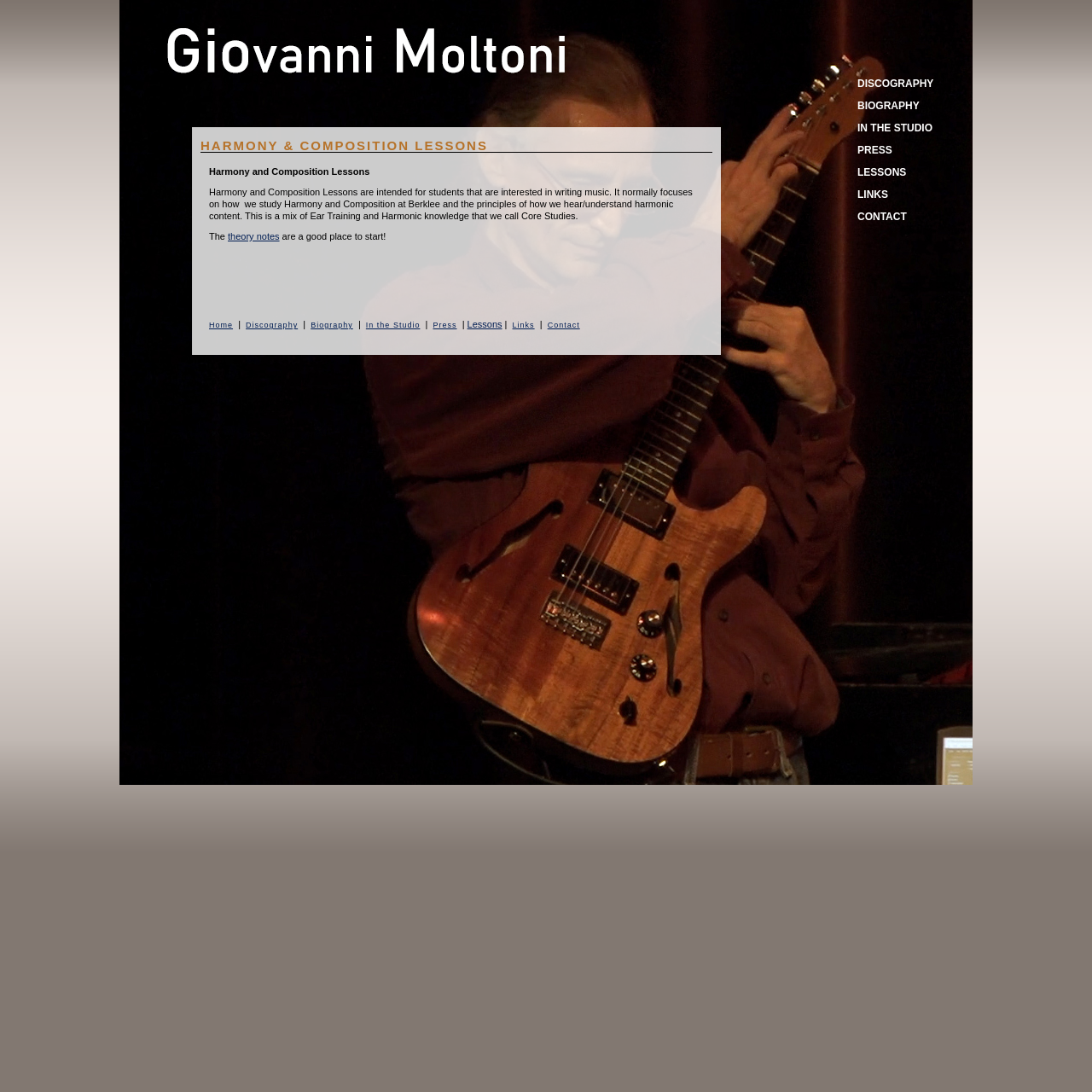How many links are available in the main menu?
Provide a thorough and detailed answer to the question.

The main menu contains 7 links: Discography, Biography, In the Studio, Press, Lessons, Links, and Contact.